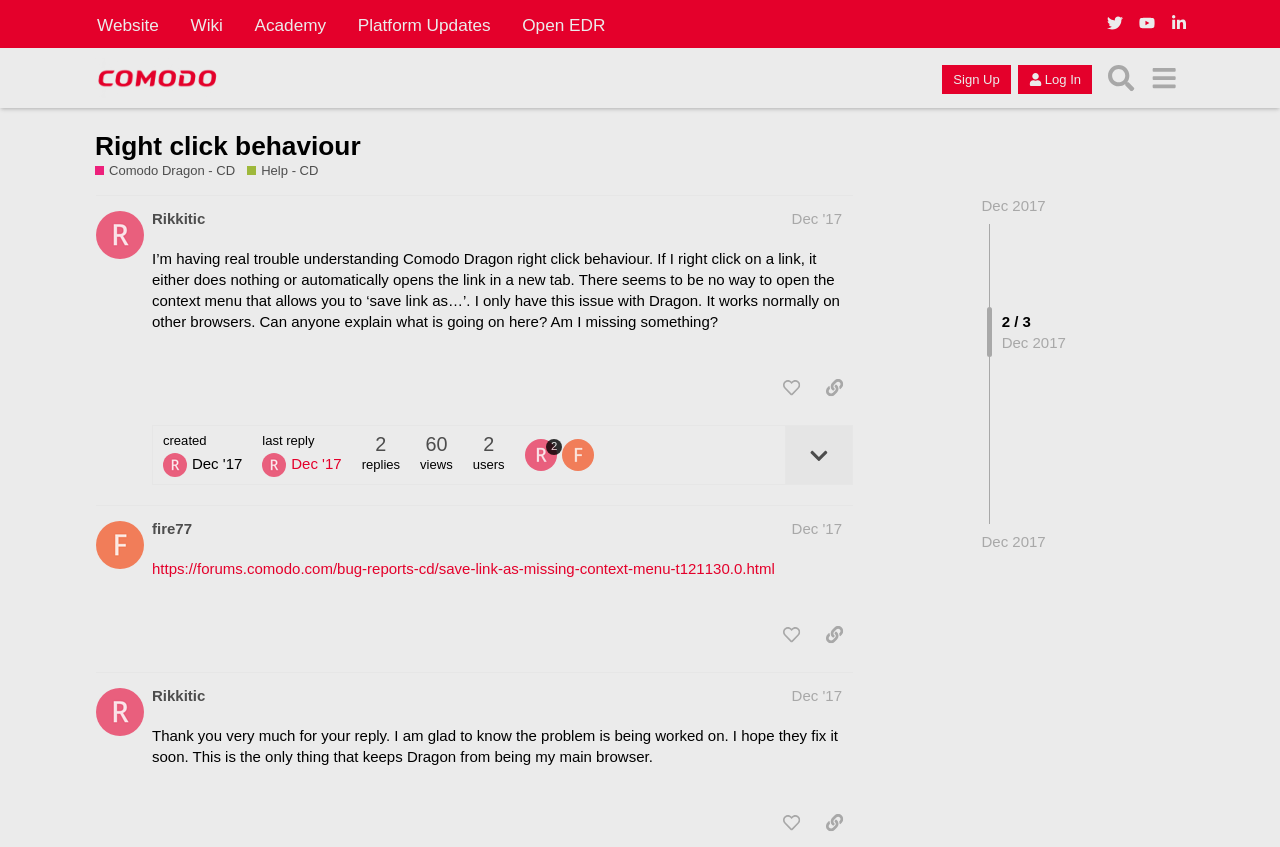Specify the bounding box coordinates of the element's area that should be clicked to execute the given instruction: "Click on the 'Comodo Forum' link". The coordinates should be four float numbers between 0 and 1, i.e., [left, top, right, bottom].

[0.074, 0.068, 0.172, 0.116]